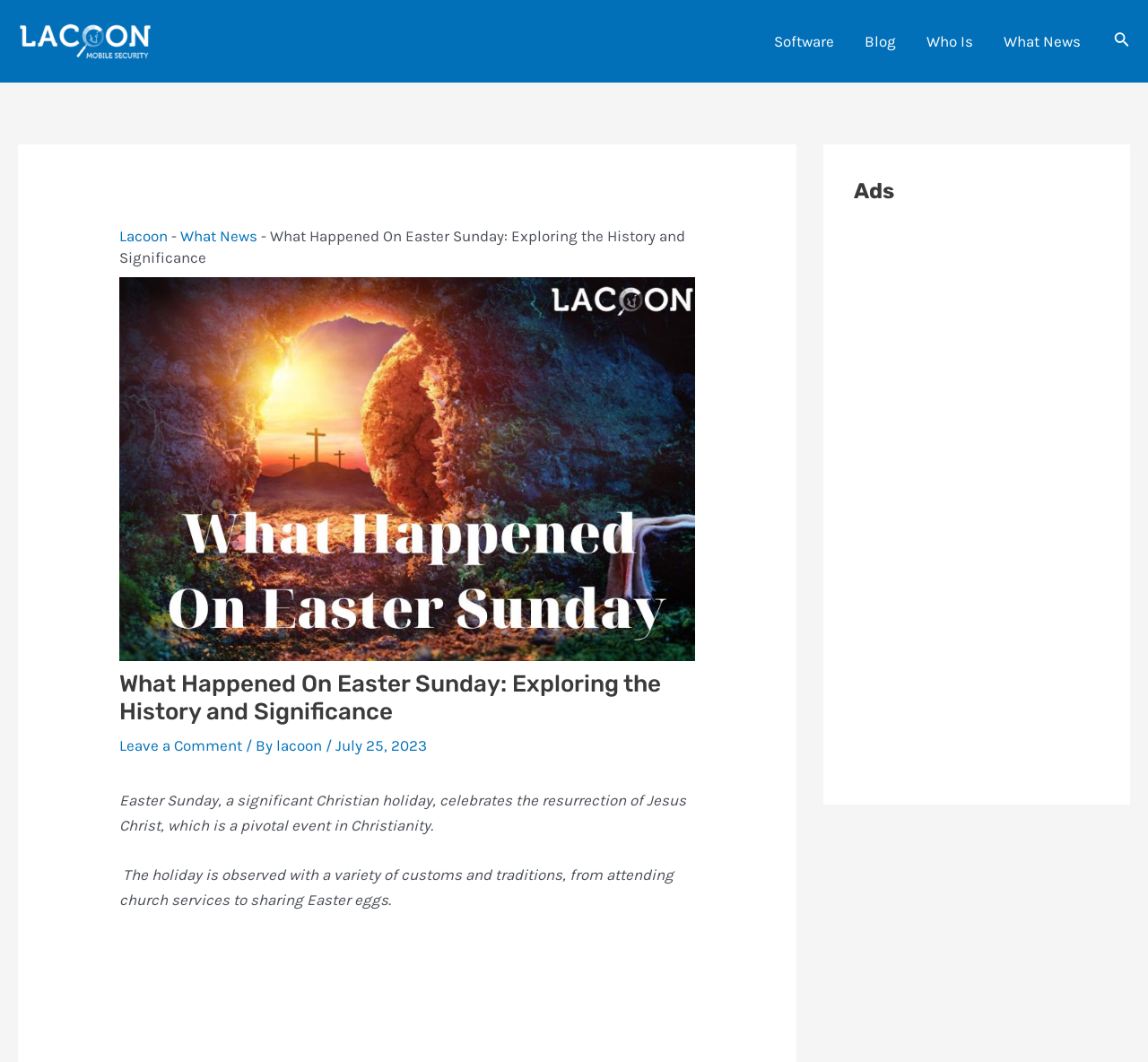Find and specify the bounding box coordinates that correspond to the clickable region for the instruction: "Go to the Software page".

[0.661, 0.009, 0.74, 0.068]